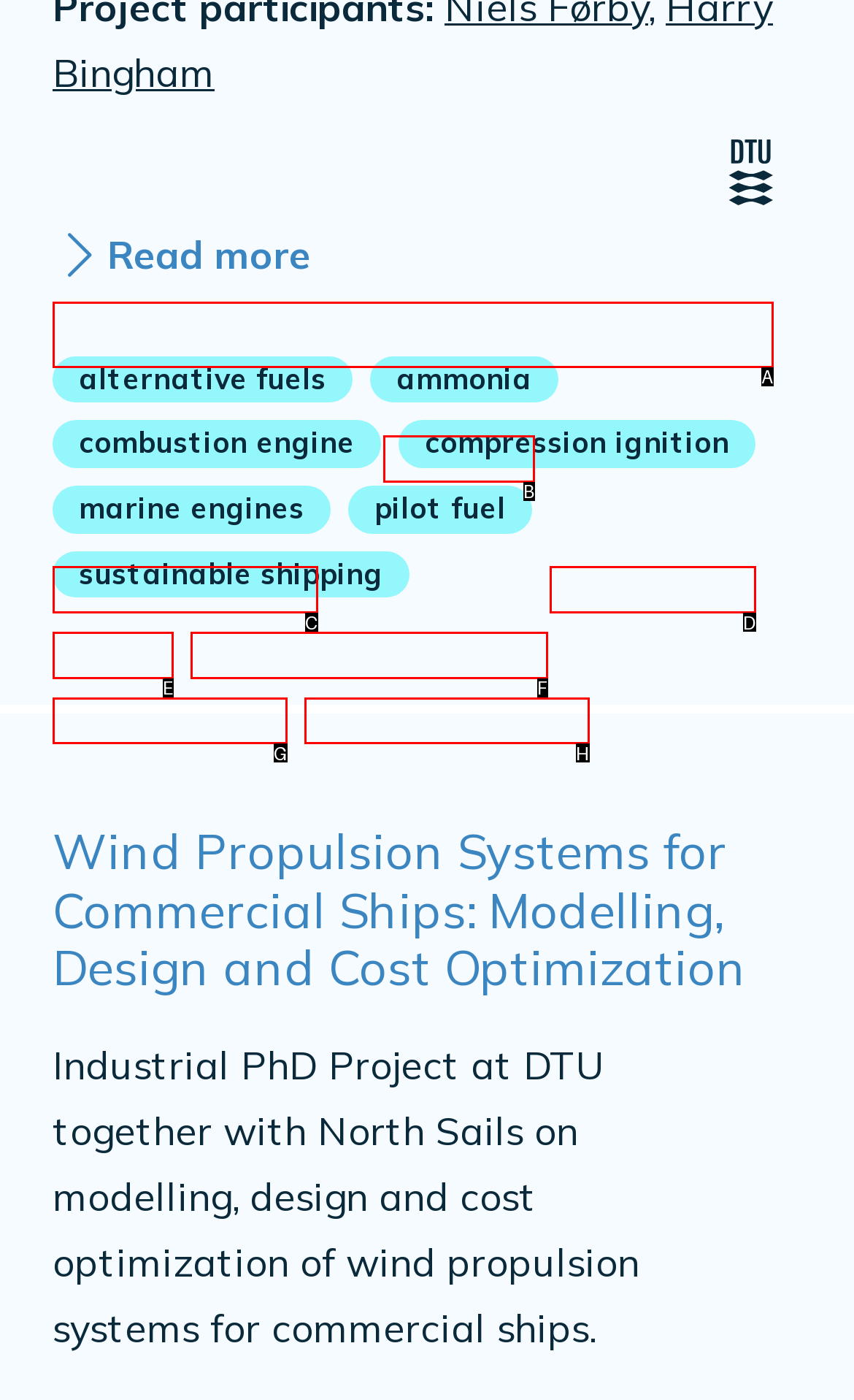Match the HTML element to the description: wind propulsion. Respond with the letter of the correct option directly.

H